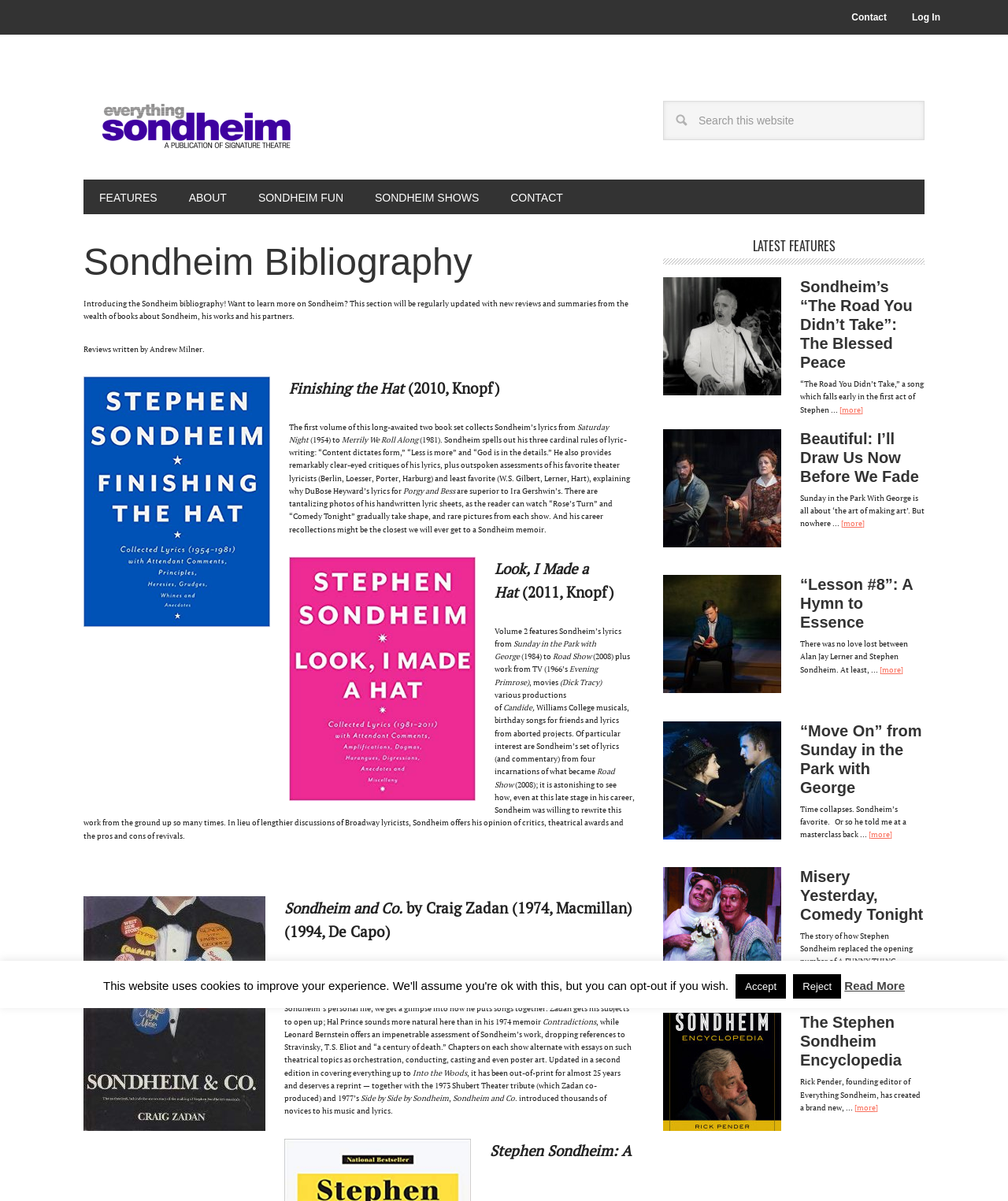Highlight the bounding box coordinates of the region I should click on to meet the following instruction: "go to contact page".

[0.832, 0.0, 0.892, 0.029]